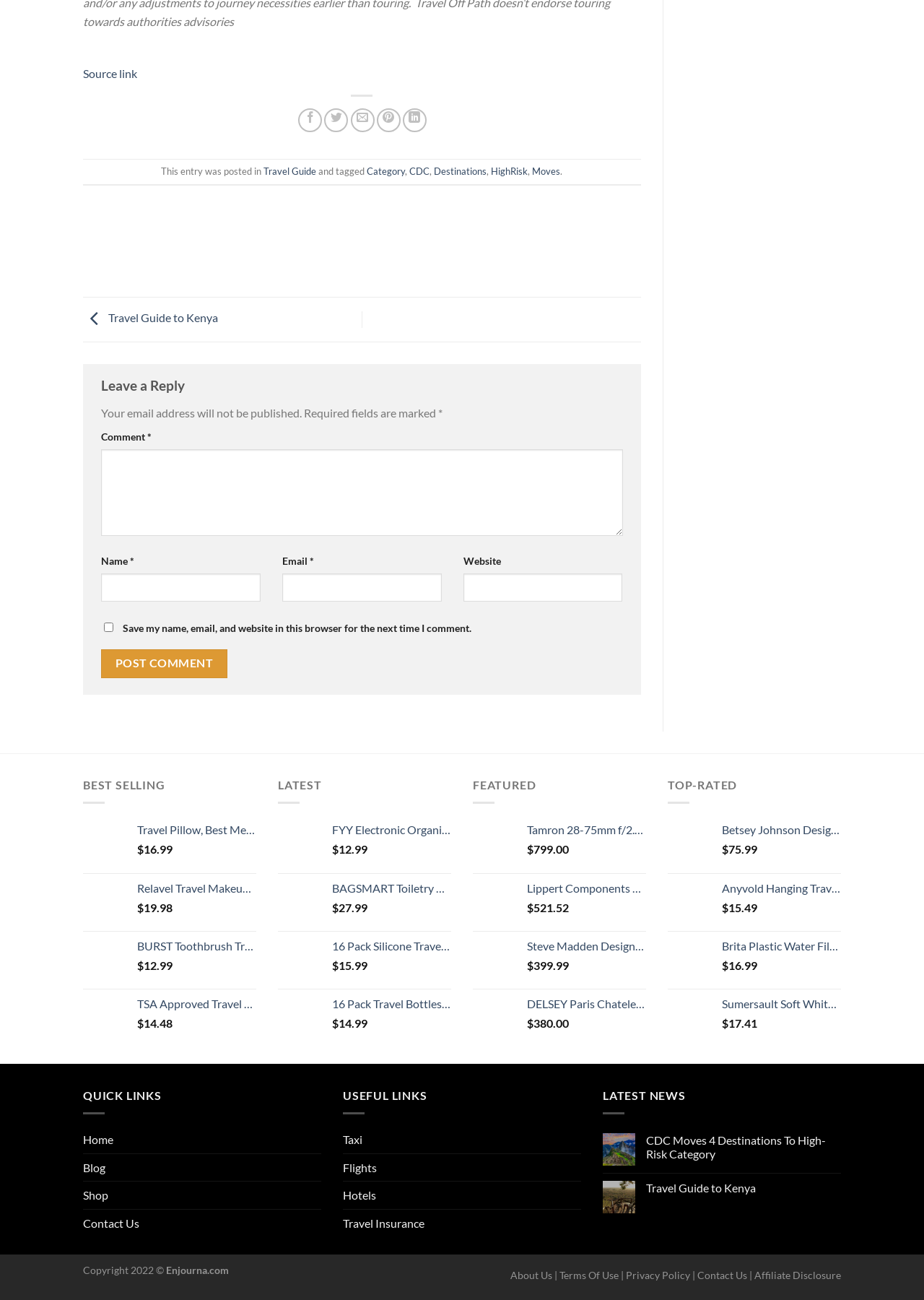How many social media sharing links are there?
Please give a detailed and elaborate answer to the question.

I counted the number of social media sharing links at the top of the webpage, which are 'Share on Facebook', 'Share on Twitter', 'Email to a Friend', 'Pin on Pinterest', 'Share on LinkedIn', and there are 6 in total.